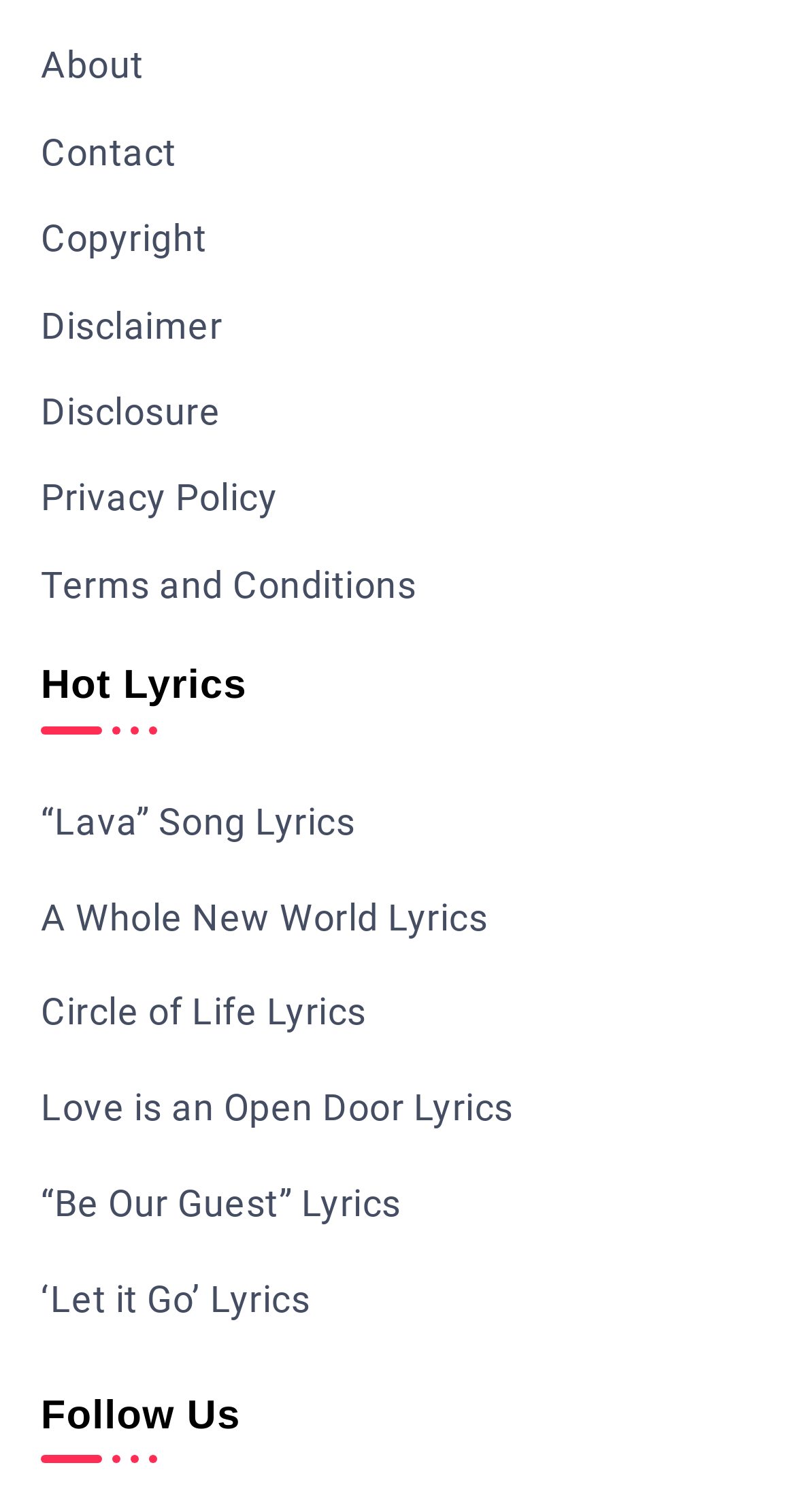From the image, can you give a detailed response to the question below:
What is the purpose of the 'Follow Us' section?

The 'Follow Us' section is likely to contain links to the website's social media profiles, allowing users to follow the website on various platforms.